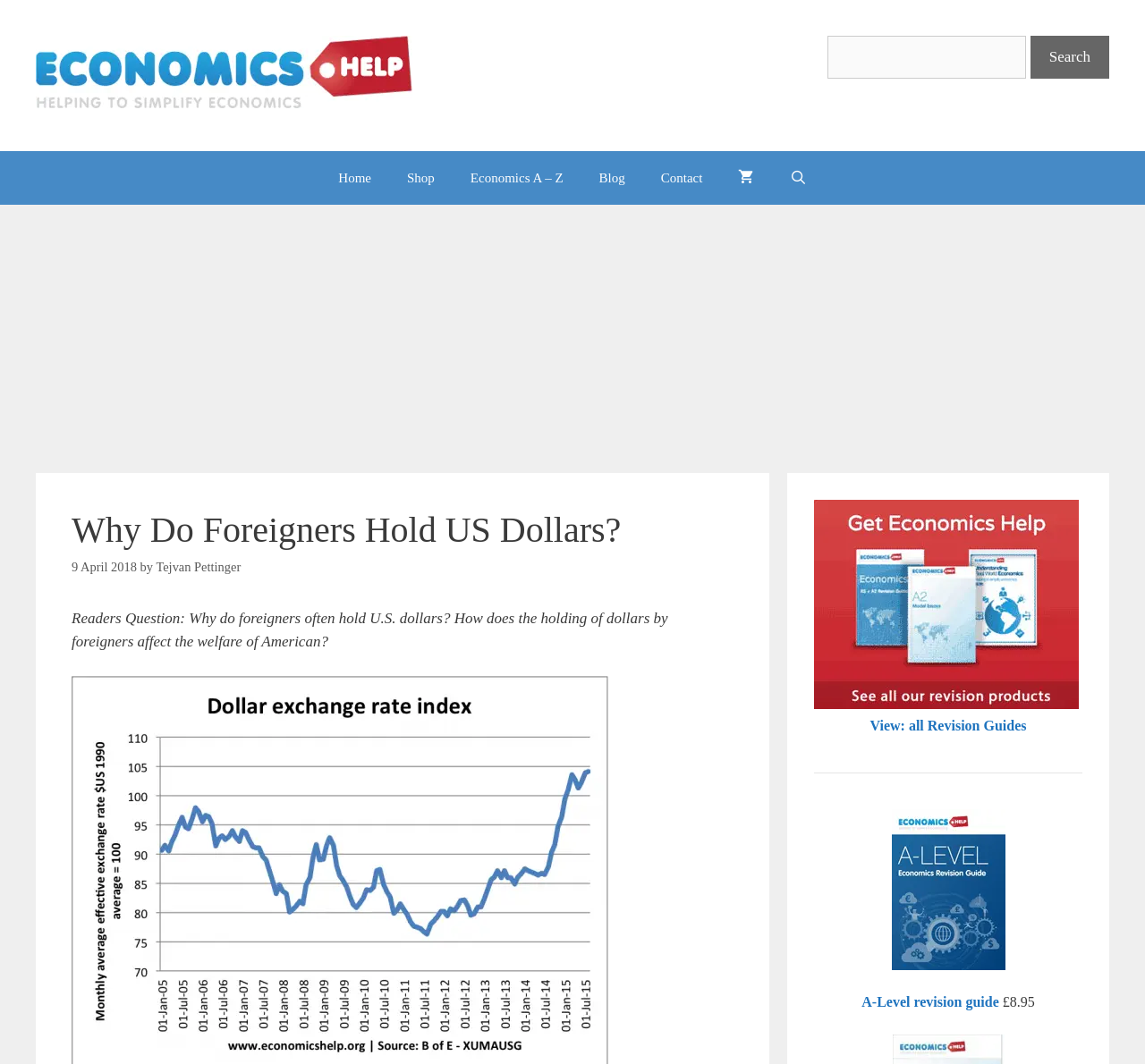Specify the bounding box coordinates of the element's region that should be clicked to achieve the following instruction: "View revision guides". The bounding box coordinates consist of four float numbers between 0 and 1, in the format [left, top, right, bottom].

[0.76, 0.674, 0.896, 0.689]